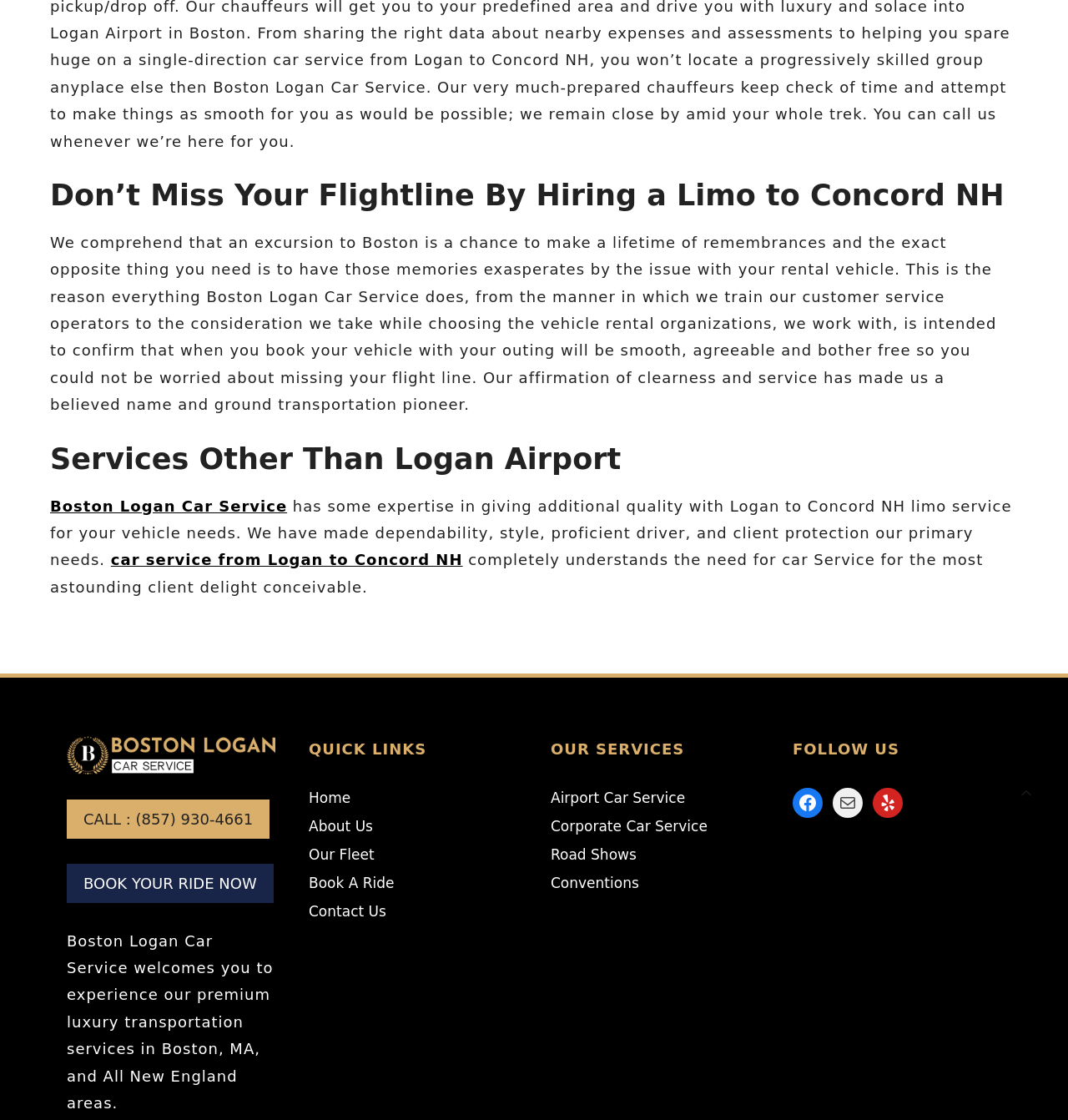Identify the bounding box coordinates of the clickable section necessary to follow the following instruction: "Follow on Facebook". The coordinates should be presented as four float numbers from 0 to 1, i.e., [left, top, right, bottom].

[0.742, 0.704, 0.77, 0.731]